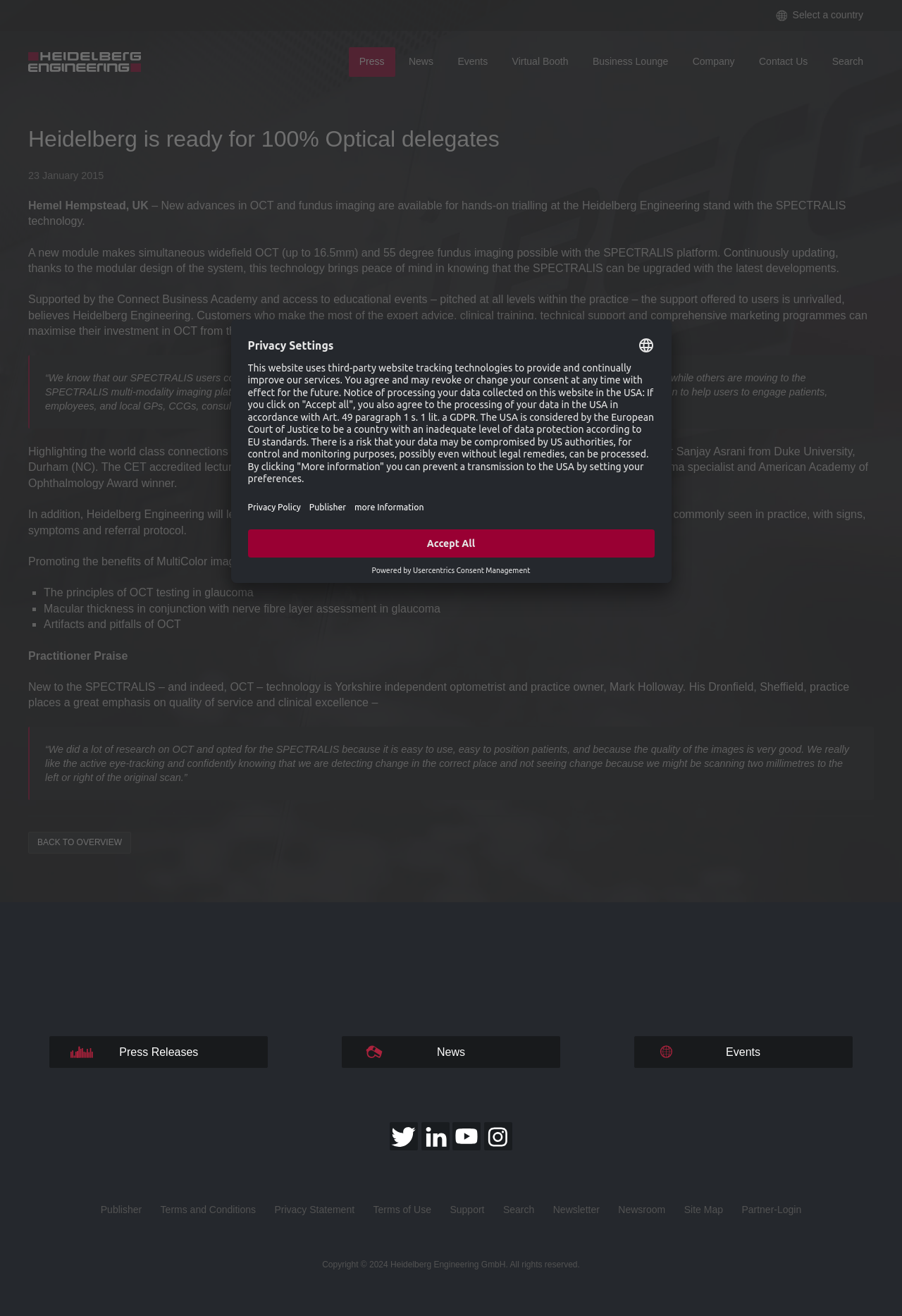Write a detailed summary of the webpage.

The webpage is about Heidelberg Engineering Ltd, a company that provides optical solutions. At the top, there is a layout table with a button to select a country. Below this, there are several links to different sections of the website, including Press, News, Events, Virtual Booth, Business Lounge, Company, Contact Us, and Search.

The main content of the webpage is an article about Heidelberg Engineering's participation in the 100% Optical event. The article has a heading "Heidelberg is ready for 100% Optical delegates" and a subheading with the date "23 January 2015". The article discusses the company's SPECTRALIS technology, which is available for hands-on trialling at the event. It also mentions the support offered to users, including educational events and expert advice.

The article is divided into several sections, including a blockquote with a quote from Tosh Vadhia, National Sales Manager. There are also sections highlighting the benefits of MultiColor imaging and the company's connections with leading international glaucoma specialists.

In the middle of the page, there is a separator line, followed by a link to go back to the overview. Below this, there are three links to Press Releases, News, and Events, each with an accompanying image.

At the bottom of the page, there are several links to social media platforms, including Twitter, LinkedIn, YouTube, and Instagram. There are also links to the company's Publisher, Terms and Conditions, Privacy Statement, Terms of Use, Support, Search, Newsletter, Newsroom, Site Map, and Partner-Login.

Finally, there is a dialog box for Privacy Settings, which allows users to select their language and consent to the processing of their data. The dialog box has a heading "Privacy Settings" and several buttons and links to manage user preferences.